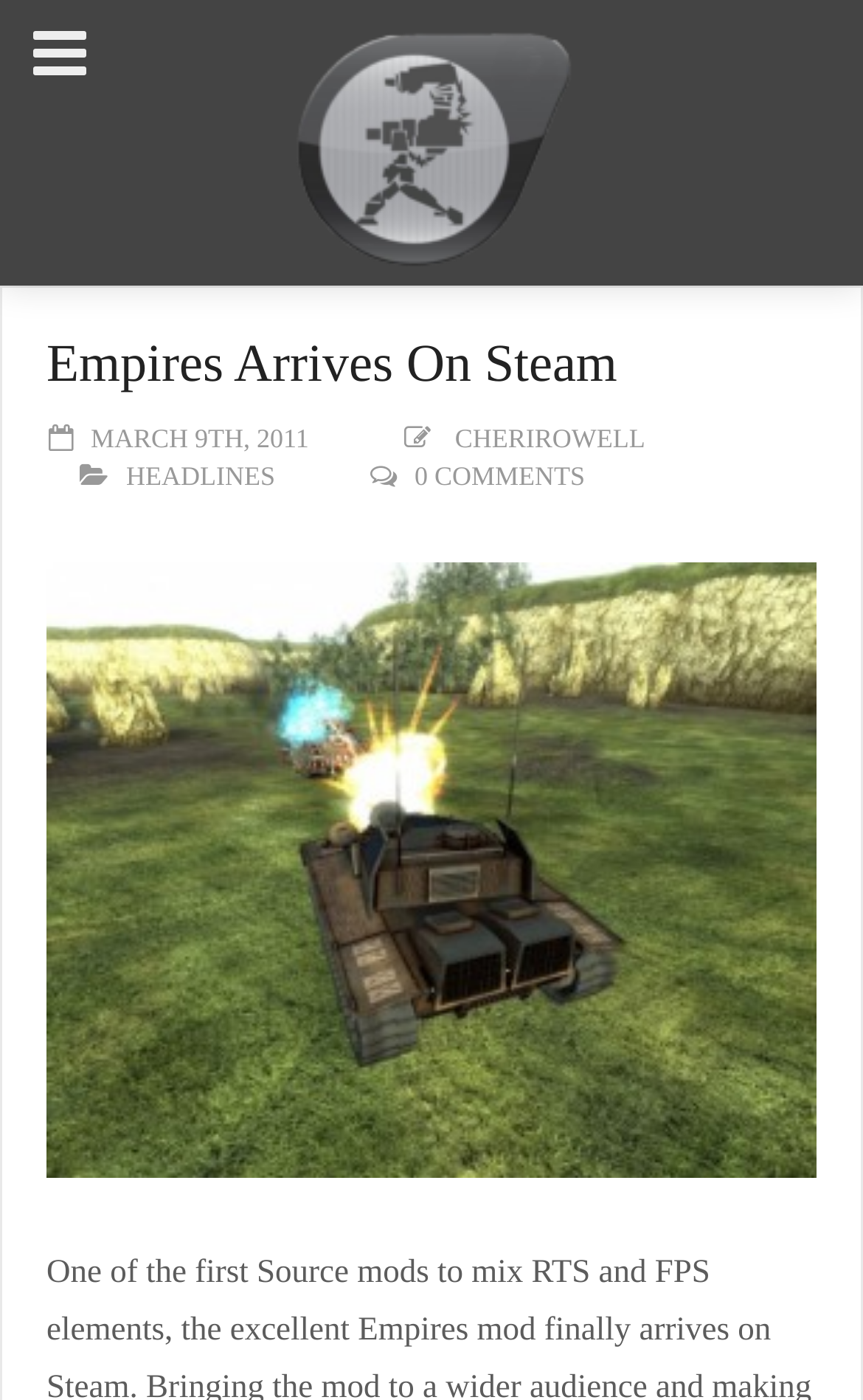Identify the bounding box for the UI element that is described as follows: "Headlines".

[0.146, 0.329, 0.319, 0.351]